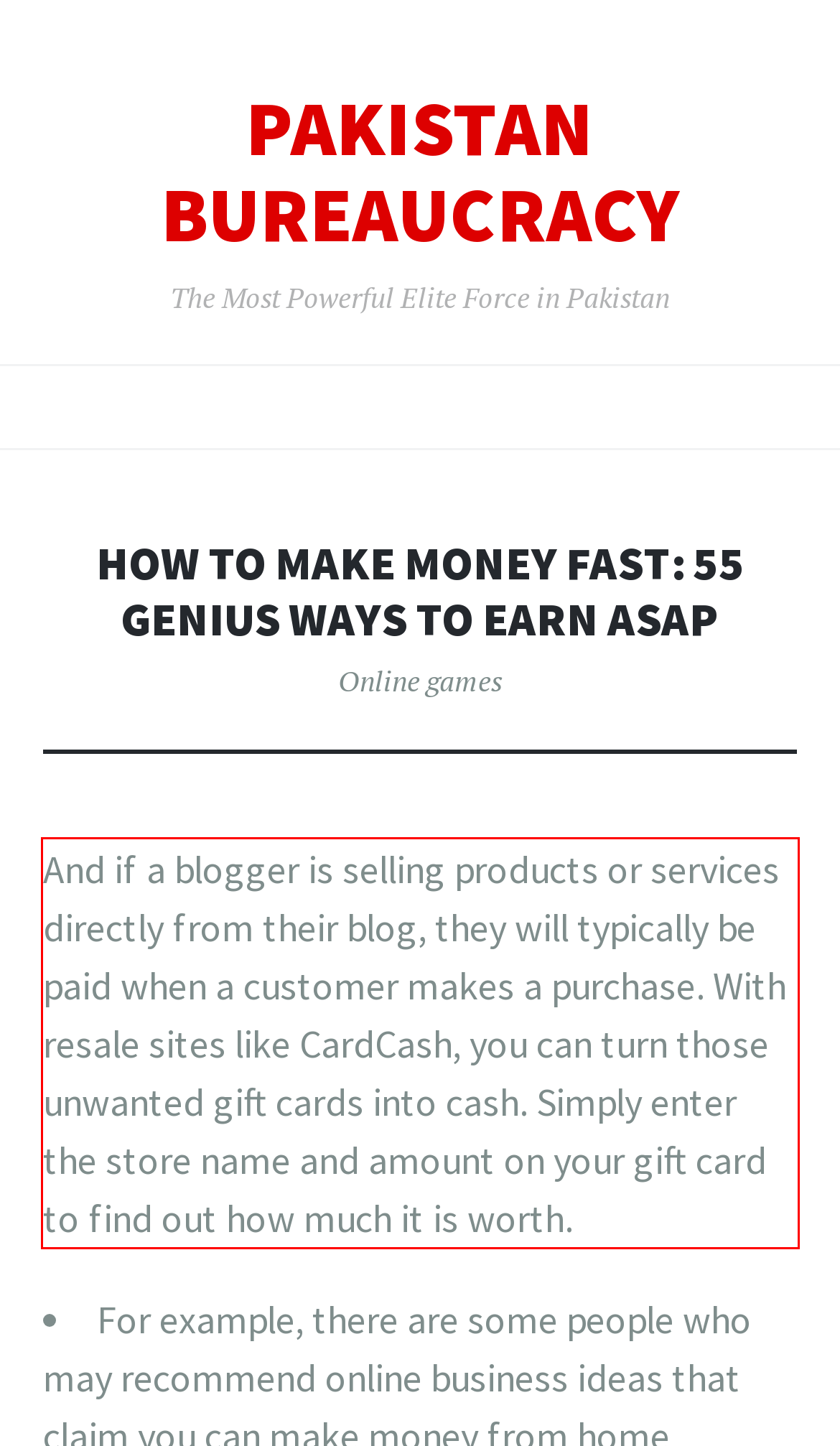Using the provided screenshot of a webpage, recognize and generate the text found within the red rectangle bounding box.

And if a blogger is selling products or services directly from their blog, they will typically be paid when a customer makes a purchase. With resale sites like CardCash, you can turn those unwanted gift cards into cash. Simply enter the store name and amount on your gift card to find out how much it is worth.